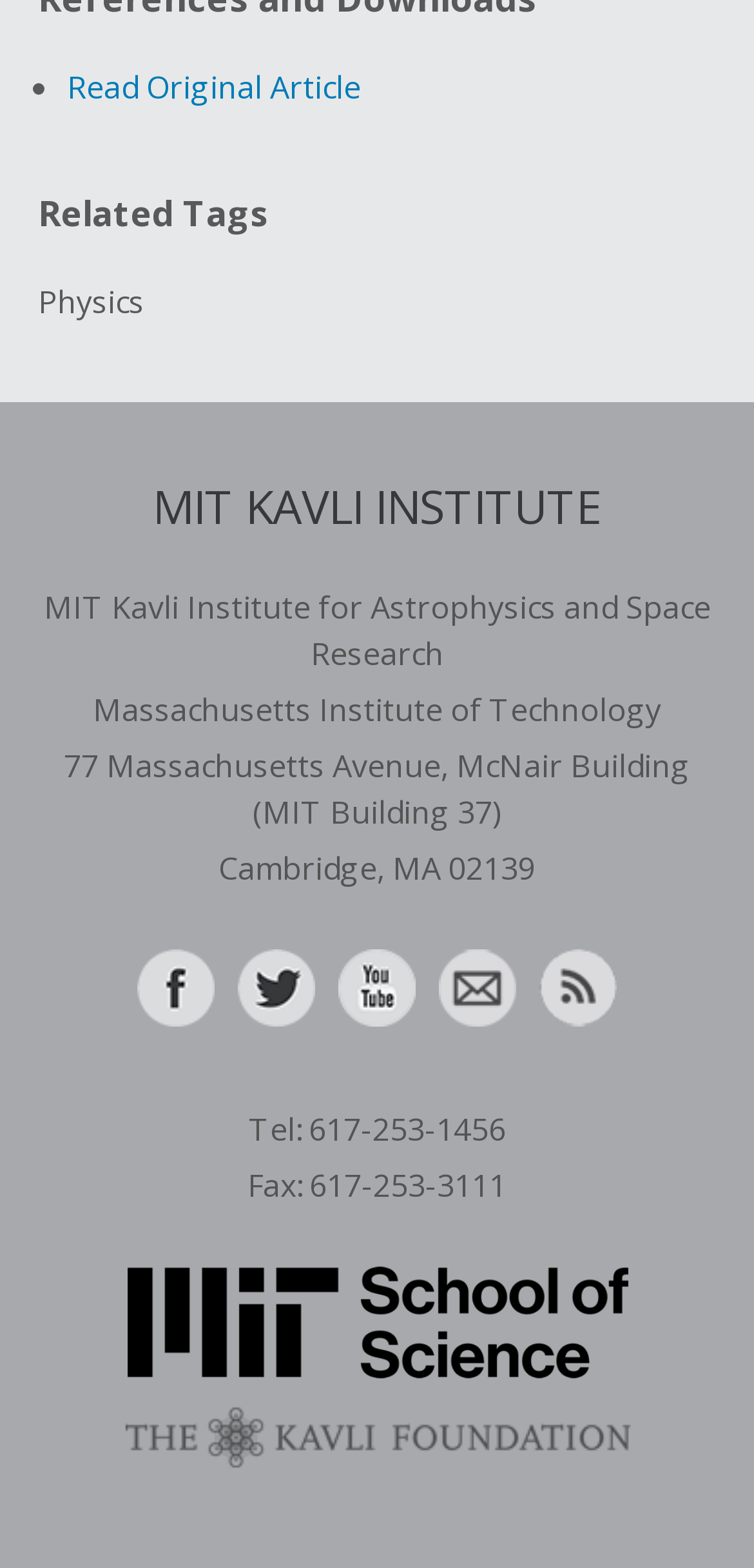Pinpoint the bounding box coordinates of the clickable area needed to execute the instruction: "Contact via phone". The coordinates should be specified as four float numbers between 0 and 1, i.e., [left, top, right, bottom].

[0.409, 0.706, 0.671, 0.734]